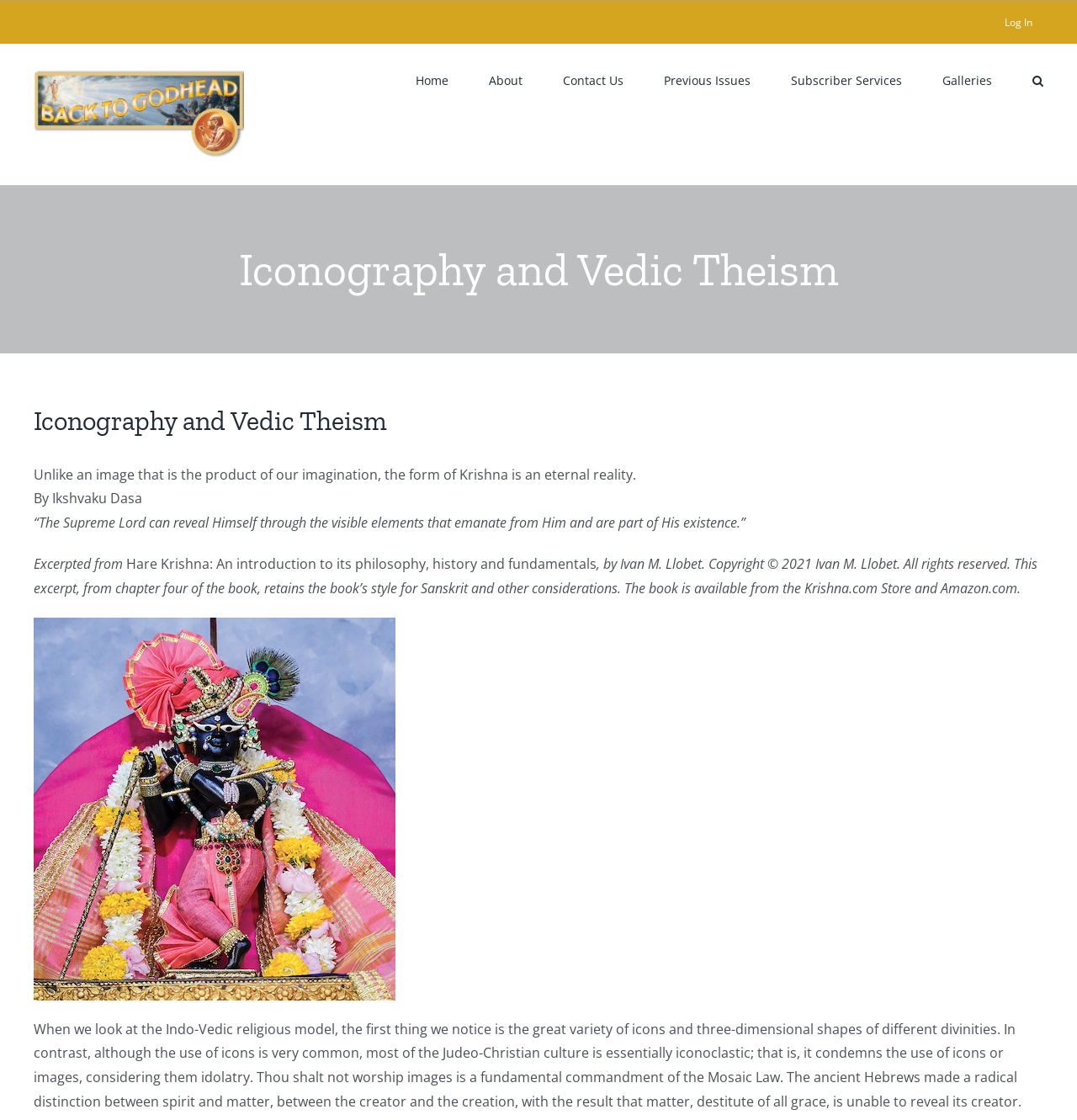Utilize the details in the image to give a detailed response to the question: What is the name of the book excerpted on this webpage?

The webpage contains an excerpt from a book, and the title of the book is mentioned in the text as 'Hare Krishna: An introduction to its philosophy, history and fundamentals'.